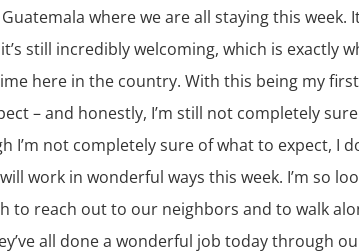Provide a brief response to the question using a single word or phrase: 
What was the focus of the youth mission trip?

Serving and learning